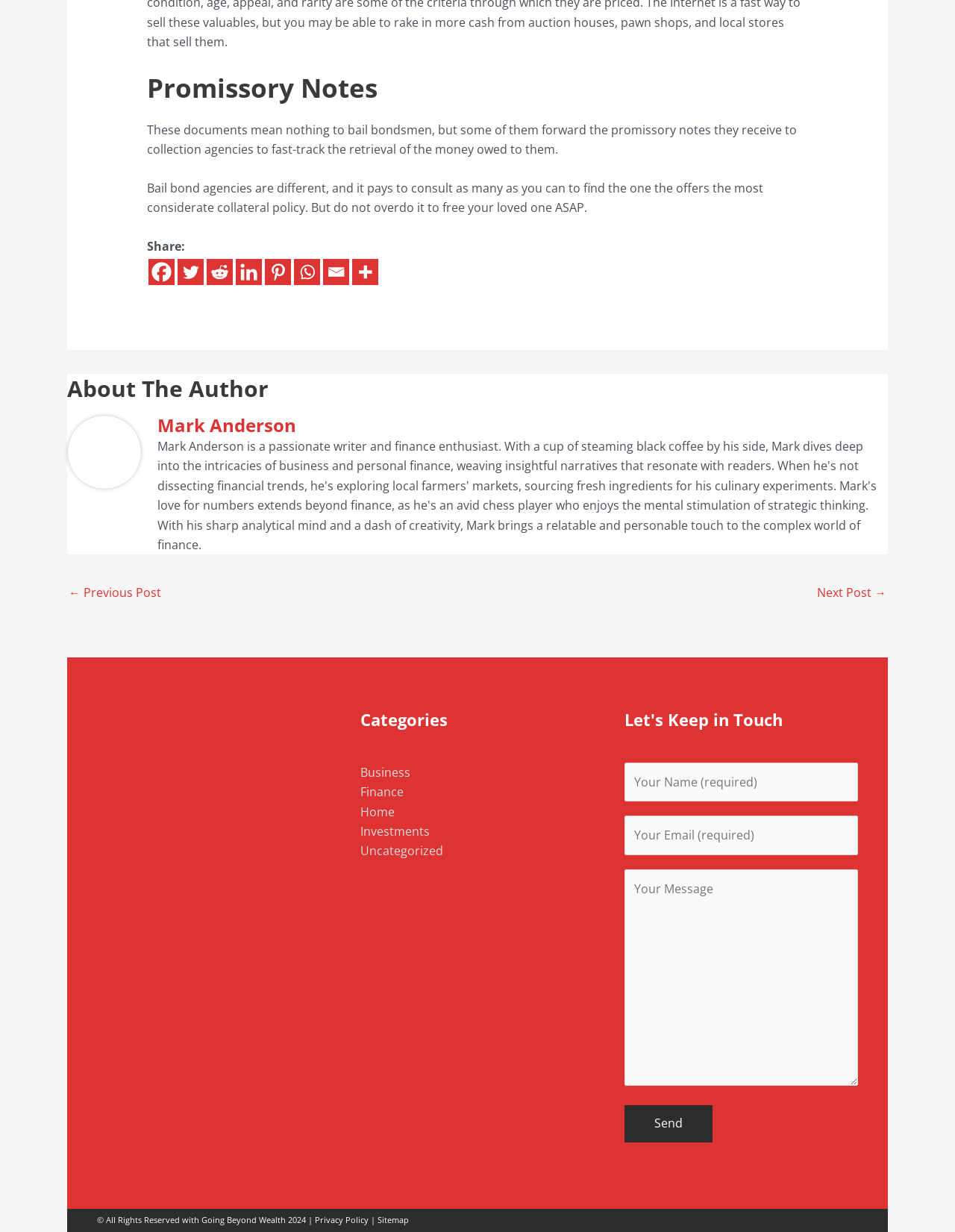Using the description: "Business", identify the bounding box of the corresponding UI element in the screenshot.

[0.378, 0.62, 0.43, 0.633]